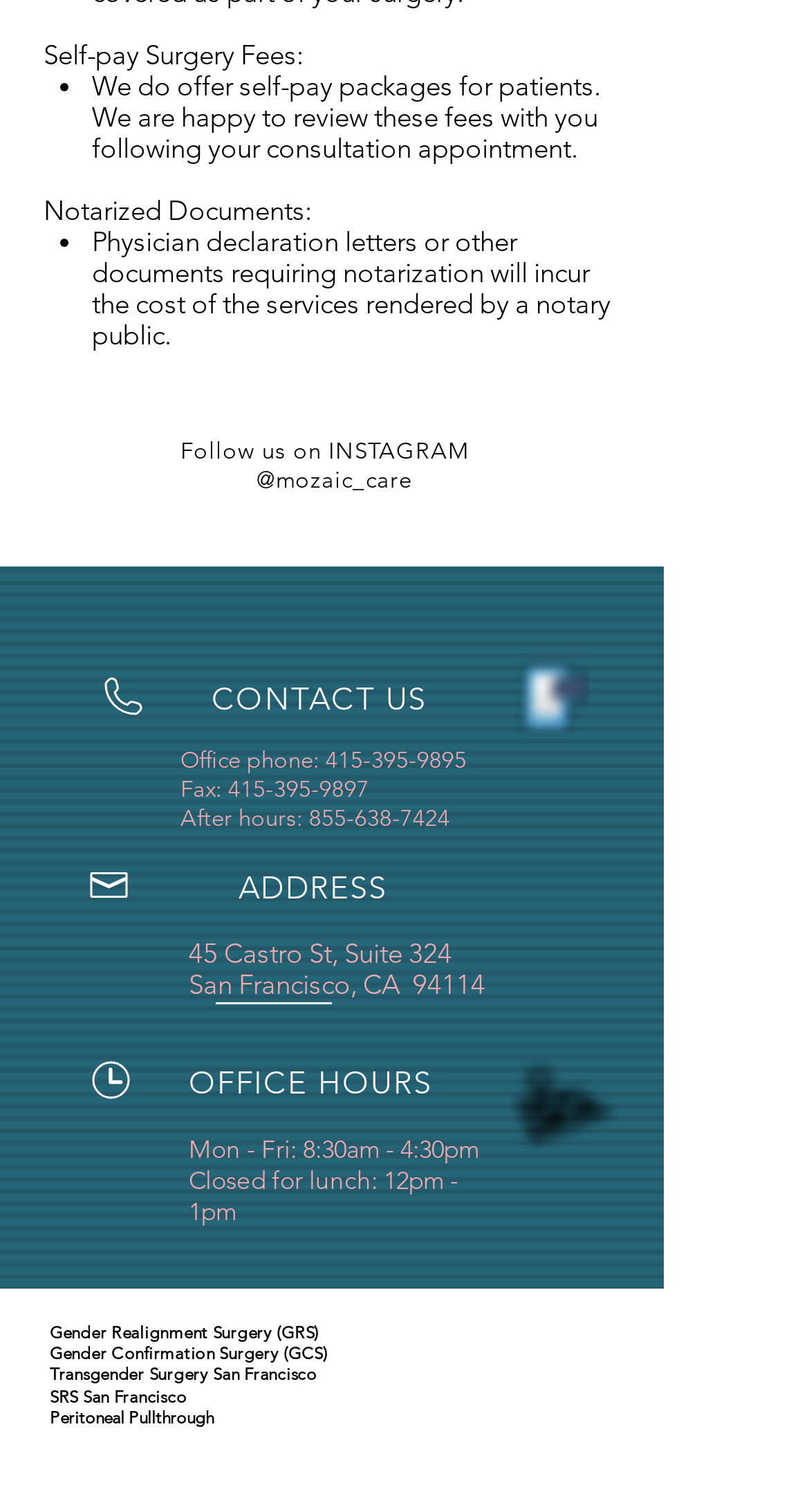What type of surgery is mentioned?
Using the information from the image, provide a comprehensive answer to the question.

I found the answer by looking at the bottom of the webpage, where it lists different types of surgery, including Gender Realignment Surgery (GRS), Gender Confirmation Surgery (GCS), and others.